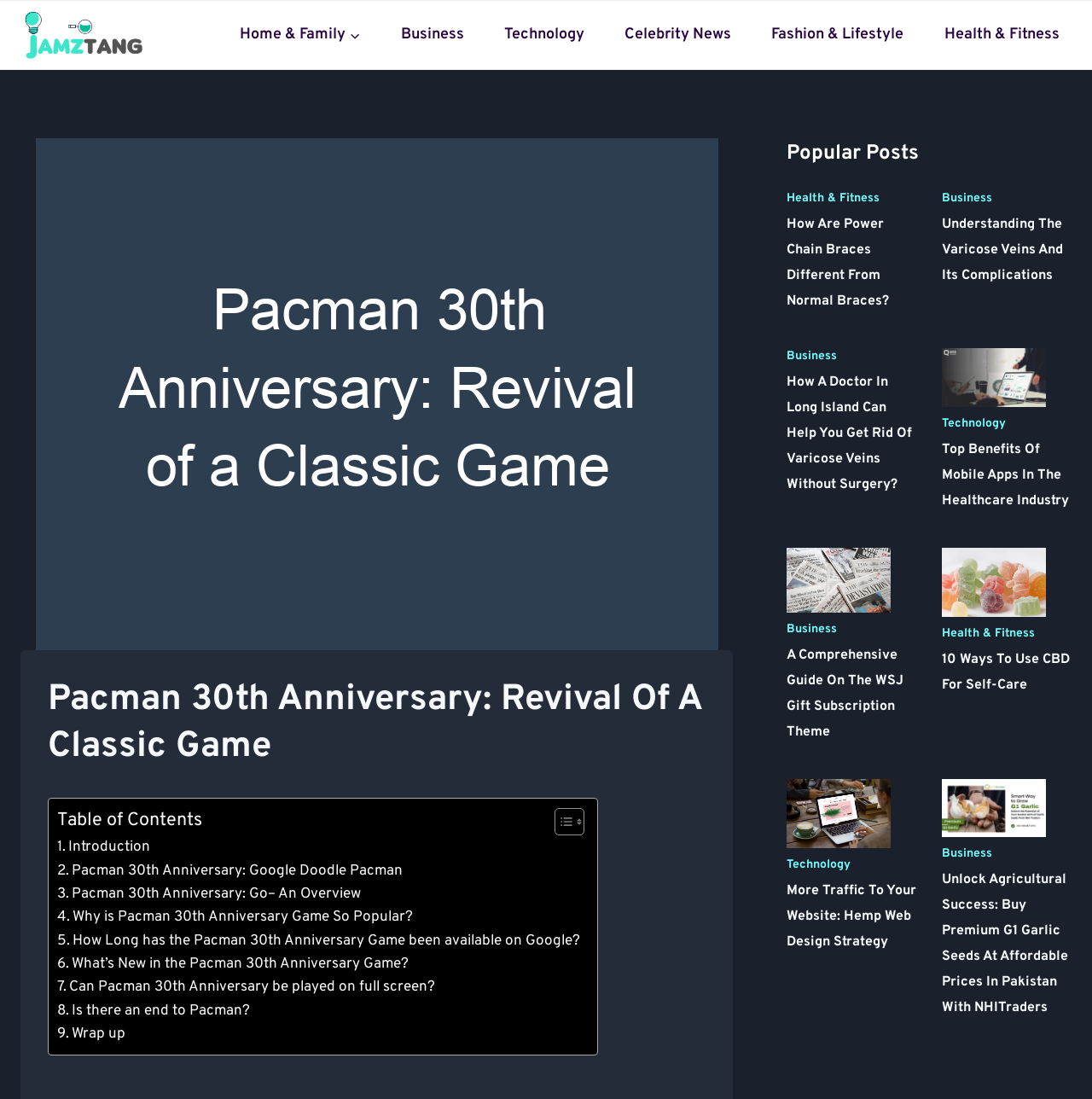How many articles are listed under 'Popular Posts'?
Could you give a comprehensive explanation in response to this question?

By examining the webpage's structure, I can see that there are five articles listed under the 'Popular Posts' section, each with a heading and a link.